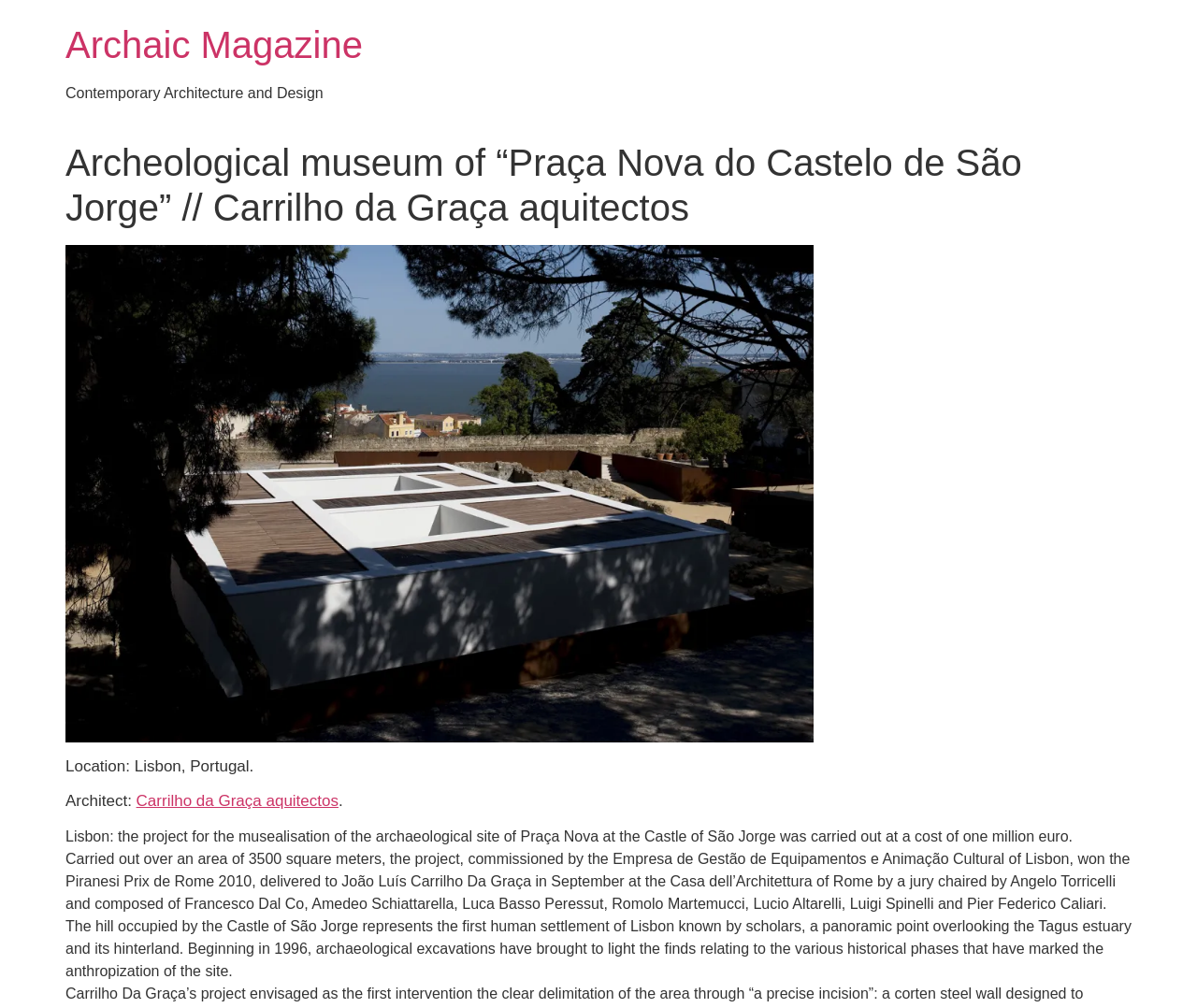Extract the bounding box coordinates for the described element: "Carrilho da Graça aquitectos". The coordinates should be represented as four float numbers between 0 and 1: [left, top, right, bottom].

[0.114, 0.786, 0.283, 0.803]